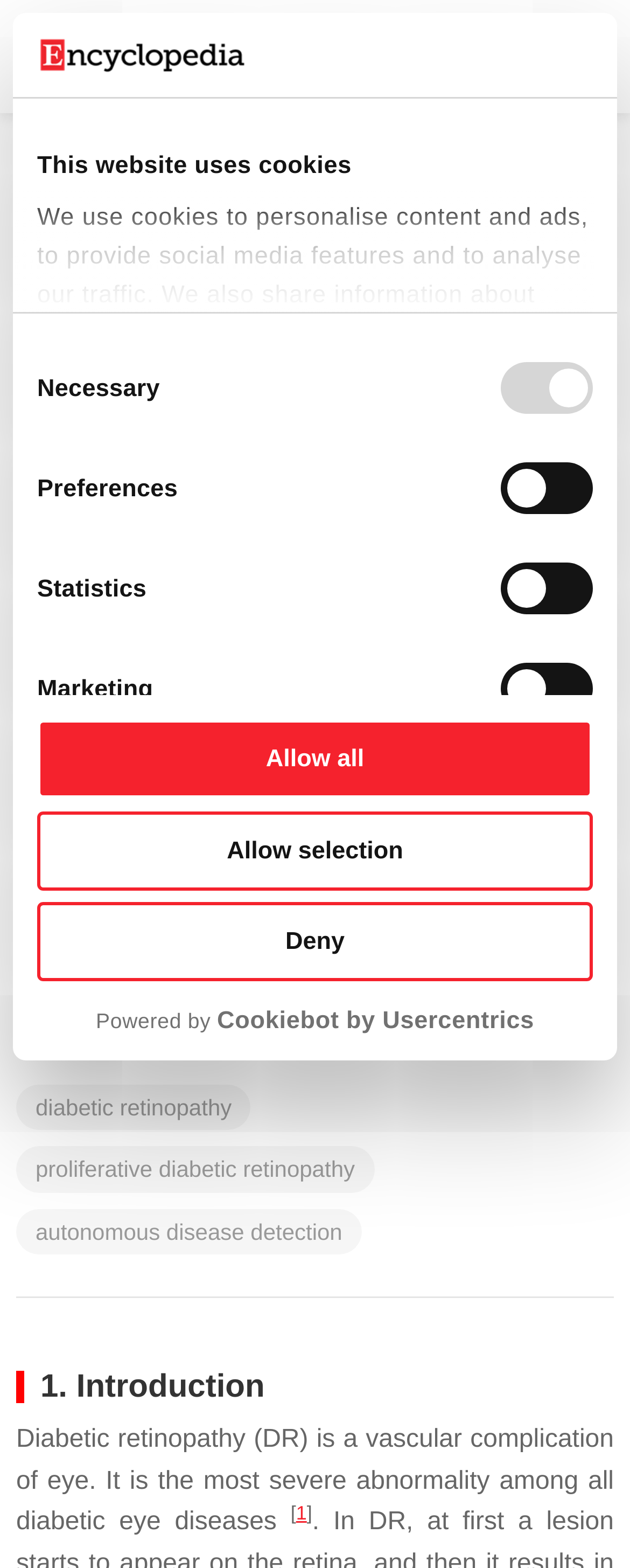Please specify the bounding box coordinates of the area that should be clicked to accomplish the following instruction: "Read about the contributor 'Noor ul Huda'". The coordinates should consist of four float numbers between 0 and 1, i.e., [left, top, right, bottom].

[0.251, 0.353, 0.493, 0.37]